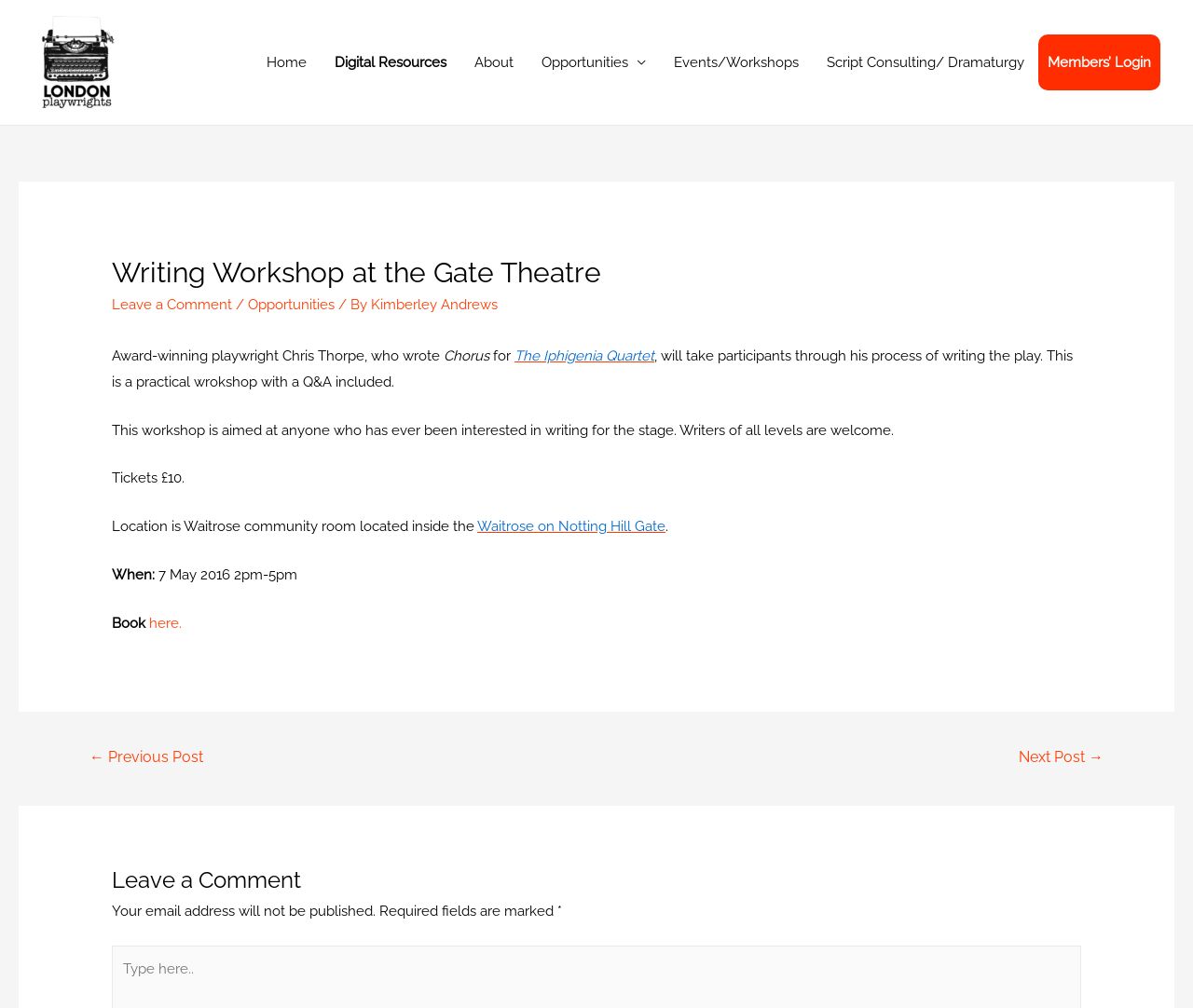Determine the bounding box coordinates for the clickable element to execute this instruction: "Click on the 'Events/Workshops' link". Provide the coordinates as four float numbers between 0 and 1, i.e., [left, top, right, bottom].

[0.553, 0.034, 0.681, 0.09]